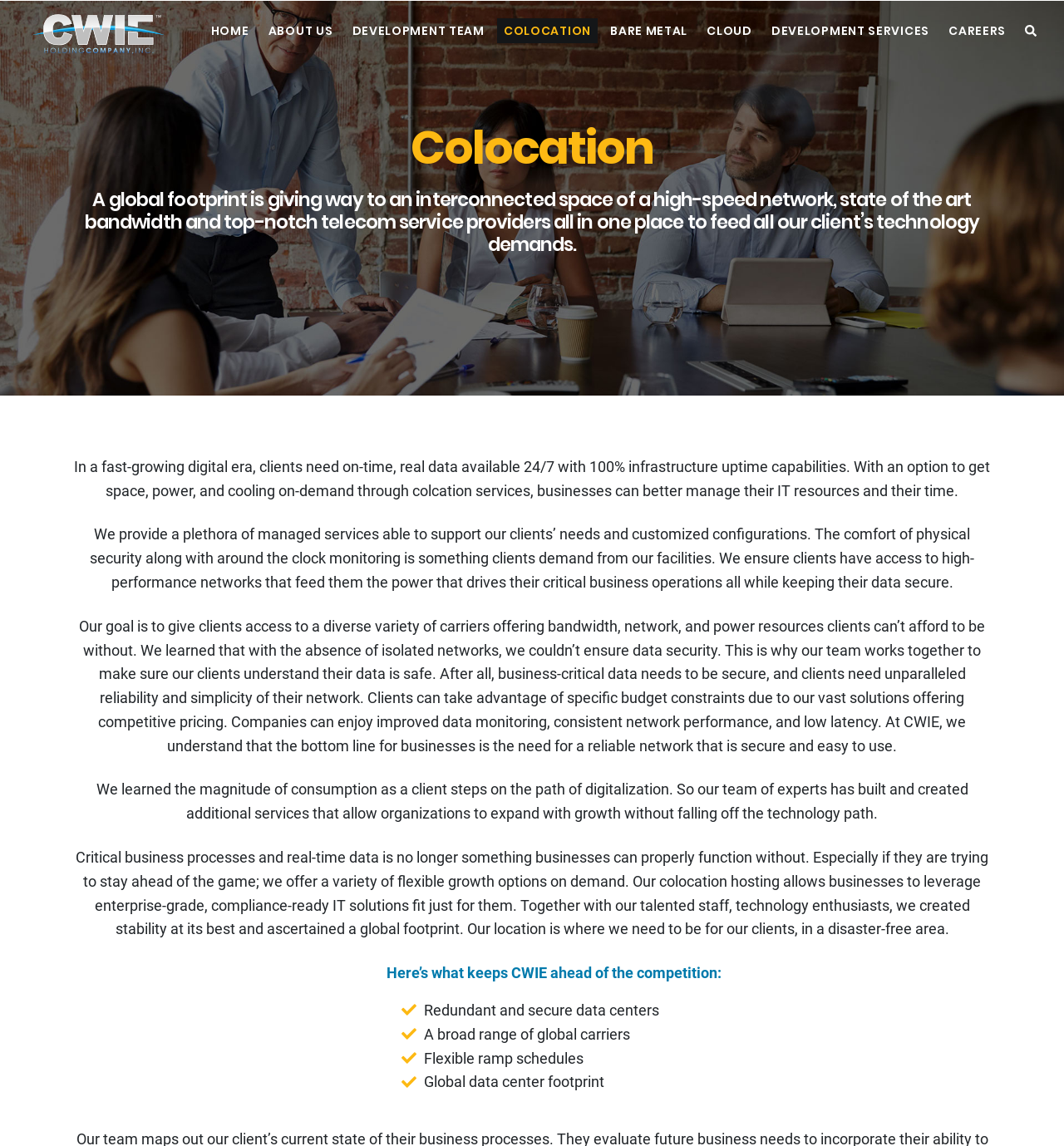Determine the bounding box coordinates of the element's region needed to click to follow the instruction: "Go to the HOME page". Provide these coordinates as four float numbers between 0 and 1, formatted as [left, top, right, bottom].

[0.192, 0.016, 0.24, 0.038]